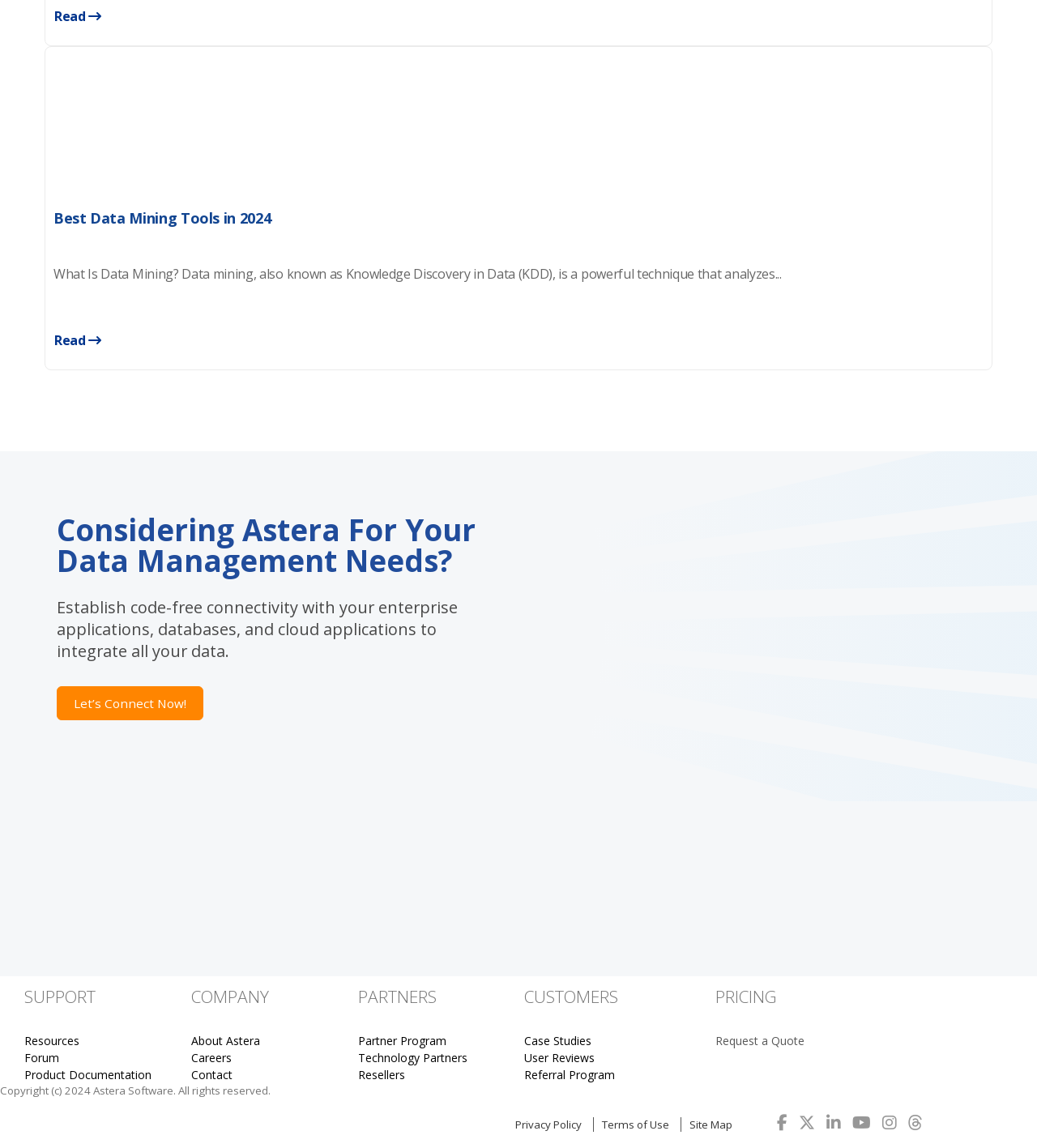Please mark the clickable region by giving the bounding box coordinates needed to complete this instruction: "Learn about Astera for data management".

[0.055, 0.448, 0.473, 0.502]